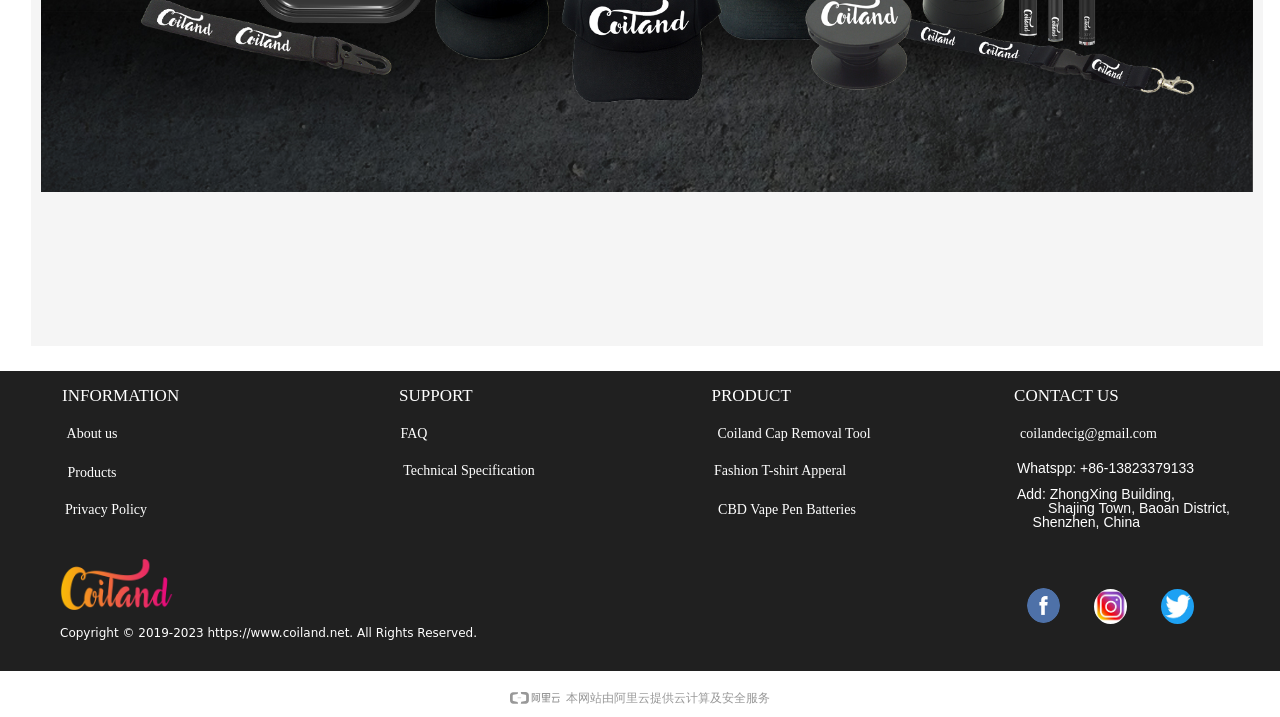Kindly provide the bounding box coordinates of the section you need to click on to fulfill the given instruction: "Contact us".

[0.71, 0.526, 0.956, 0.576]